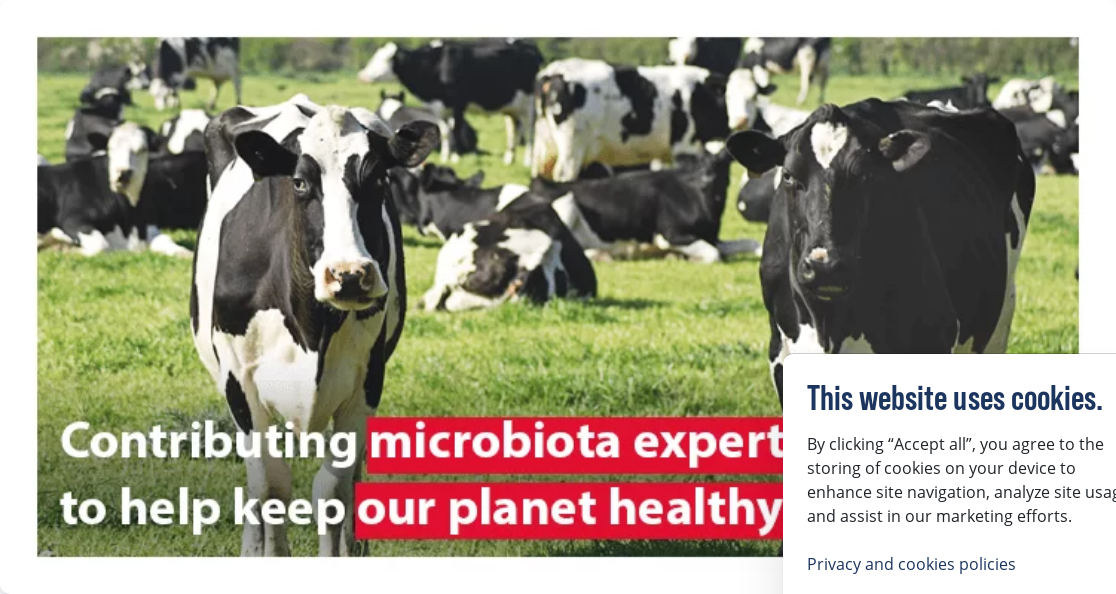Explain the image in a detailed and thorough manner.

The image showcases a prominent Holstein cow in the foreground, with a herd of similar cows roaming in a lush green pasture behind her. The scene is bright and vibrant, emphasizing the healthy agricultural environment. Overlaid on the image is a bold message: "Contributing microbiota expertise to help keep our planet healthy," which highlights the intersection of livestock management and environmental sustainability. This visual representation underscores the important role that dairy farming and microbiota research play in promoting a healthy ecosystem. Additionally, a dialog box in the corner informs users about the website's cookie policy, enhancing user engagement while providing essential information.